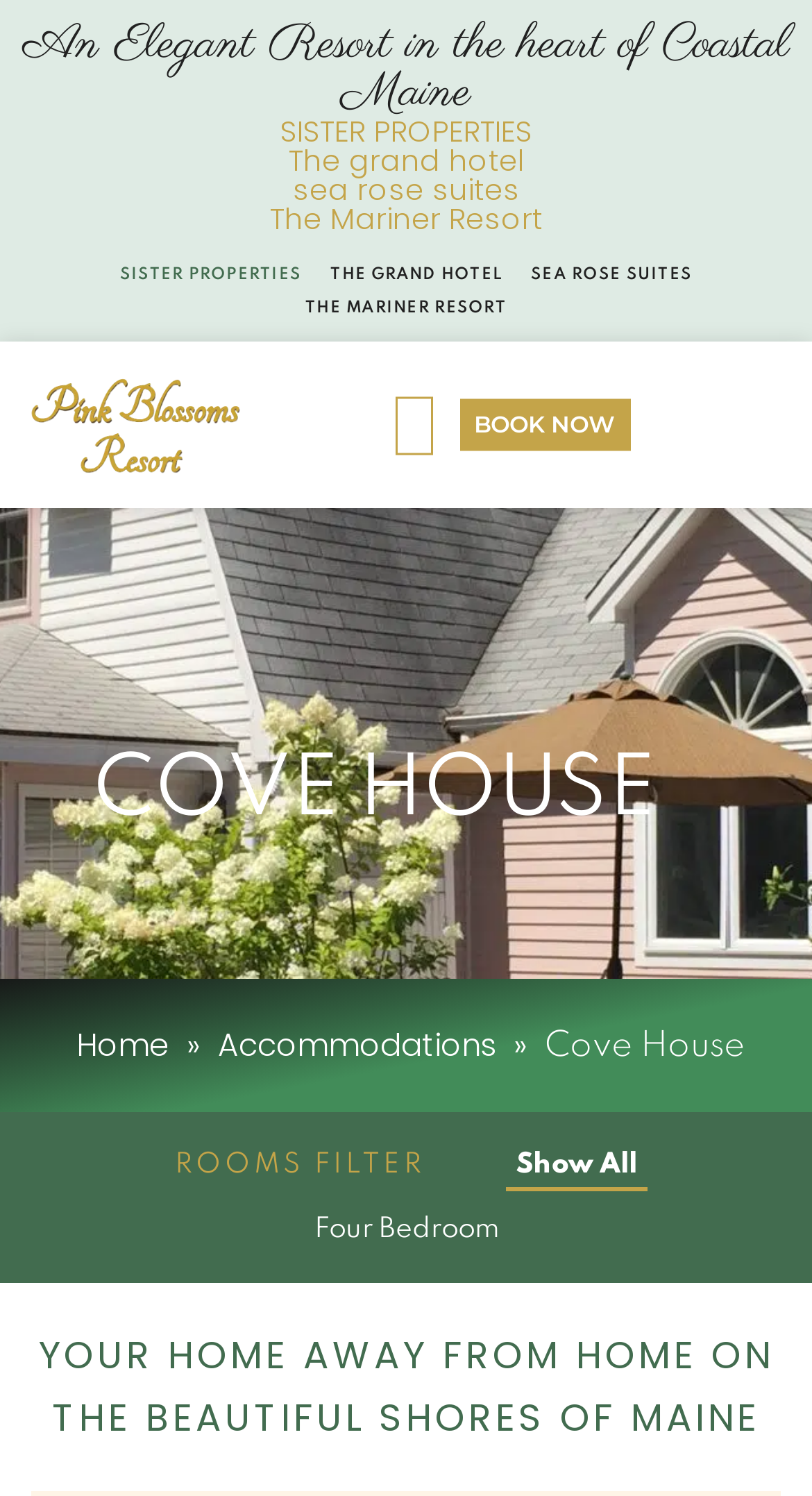Please specify the bounding box coordinates of the clickable region necessary for completing the following instruction: "Read recent post". The coordinates must consist of four float numbers between 0 and 1, i.e., [left, top, right, bottom].

None